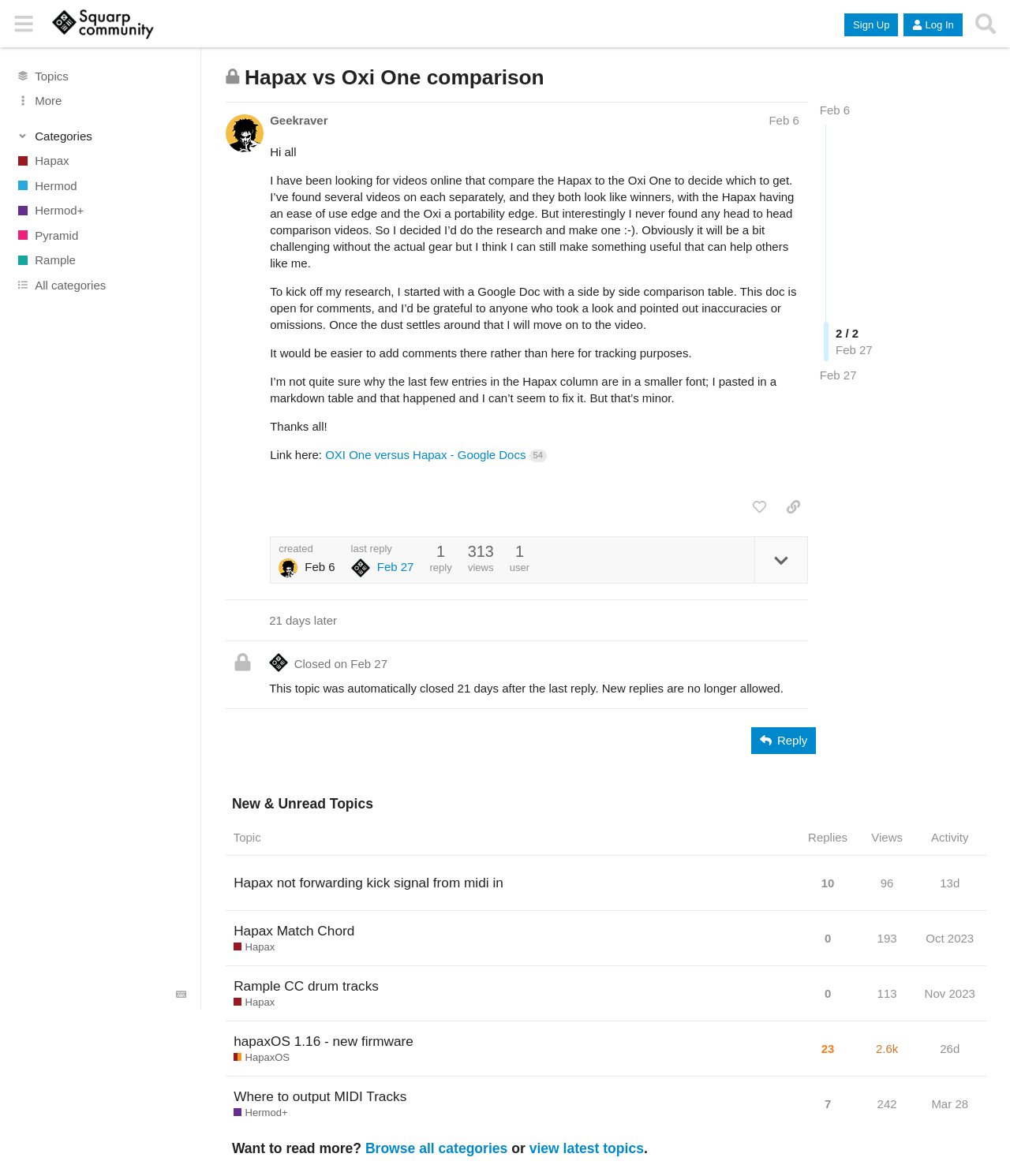Identify the bounding box coordinates of the clickable region necessary to fulfill the following instruction: "Click on the 'Sign Up' button". The bounding box coordinates should be four float numbers between 0 and 1, i.e., [left, top, right, bottom].

[0.836, 0.011, 0.889, 0.031]